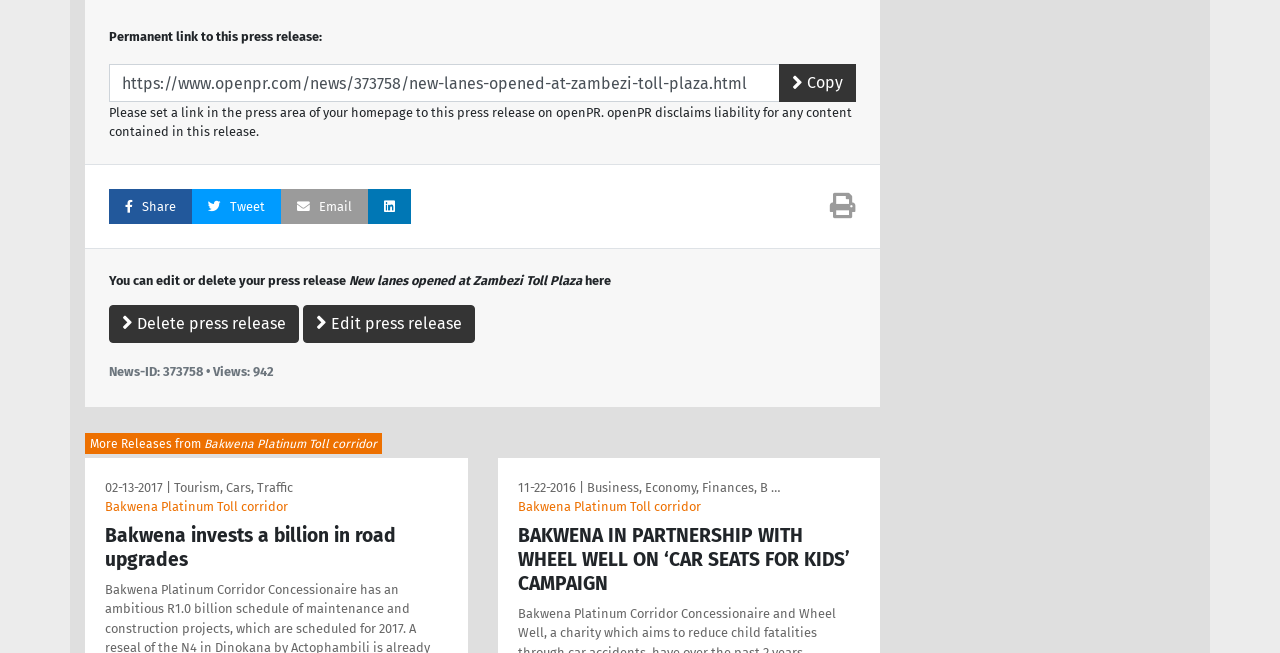Locate the bounding box coordinates of the area you need to click to fulfill this instruction: 'Tweet this press release'. The coordinates must be in the form of four float numbers ranging from 0 to 1: [left, top, right, bottom].

[0.15, 0.29, 0.22, 0.344]